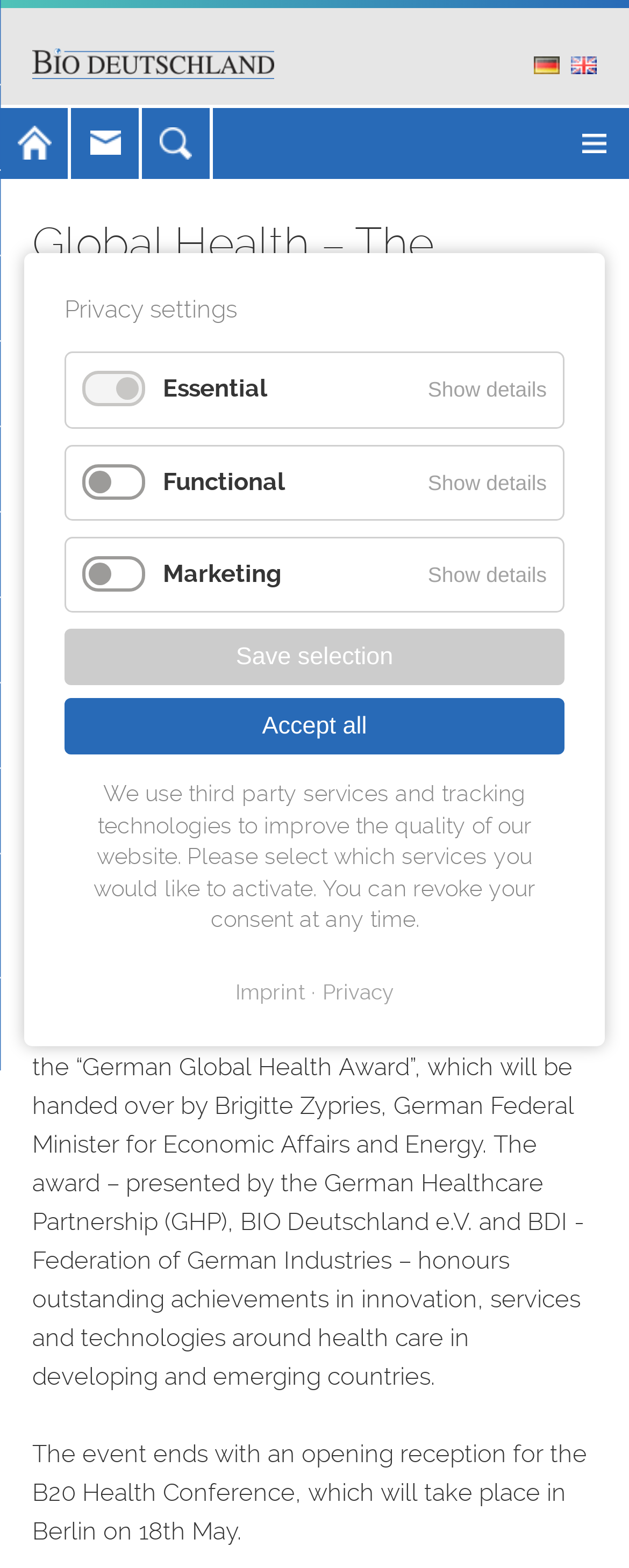Who will present the German Global Health Award?
Please answer using one word or phrase, based on the screenshot.

Brigitte Zypries